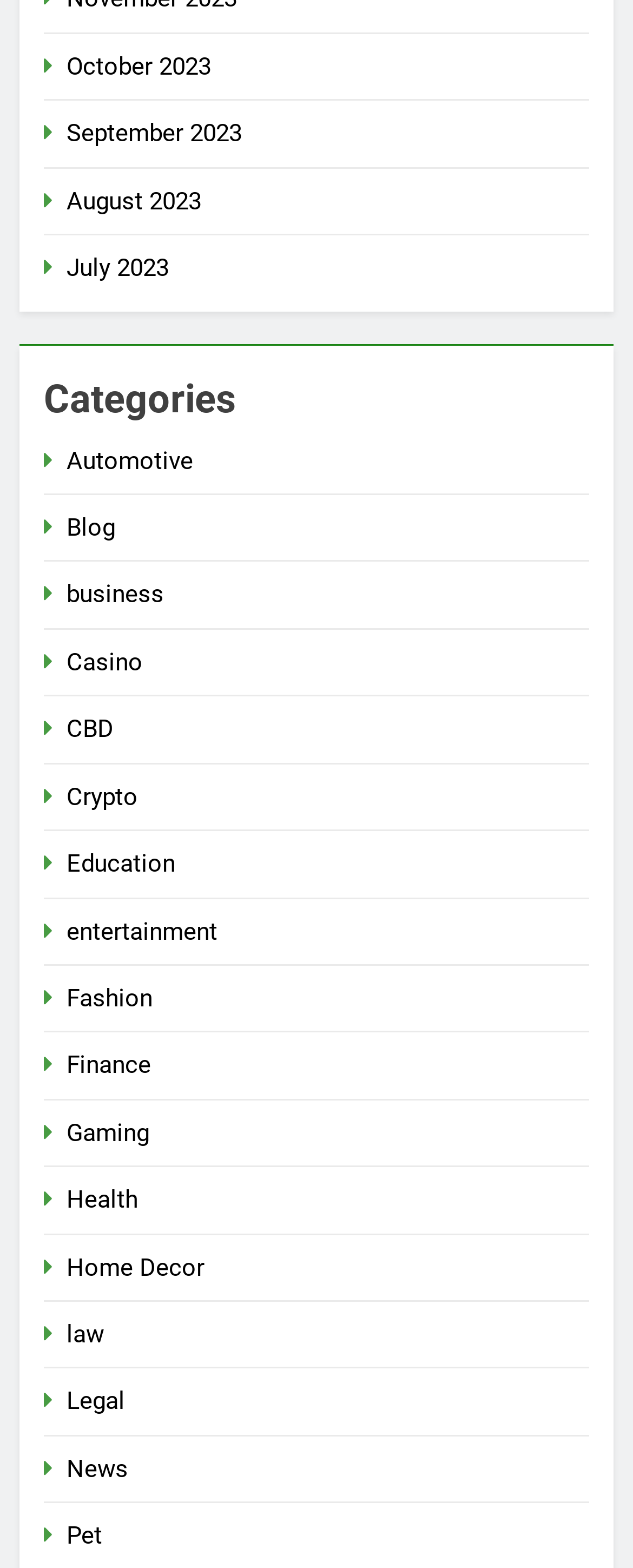Can you show the bounding box coordinates of the region to click on to complete the task described in the instruction: "Explore Health"?

[0.105, 0.756, 0.218, 0.775]